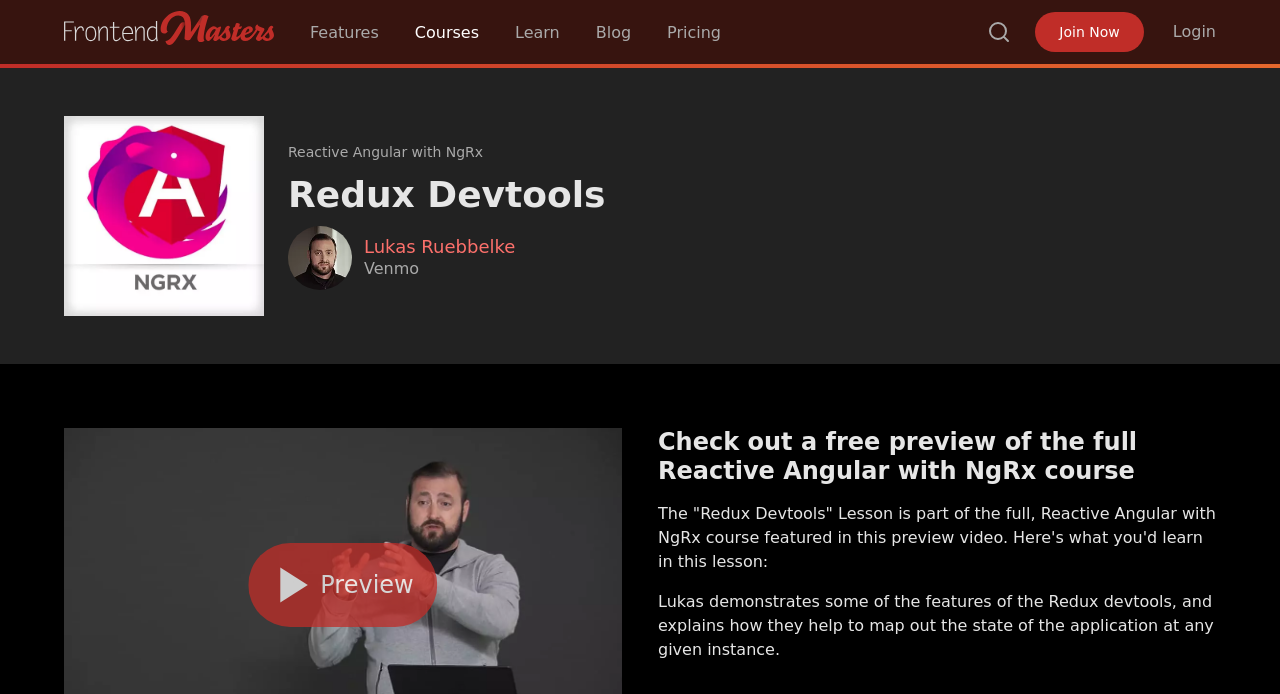Answer the question below with a single word or a brief phrase: 
What is the purpose of Redux devtools?

to map out the state of the application